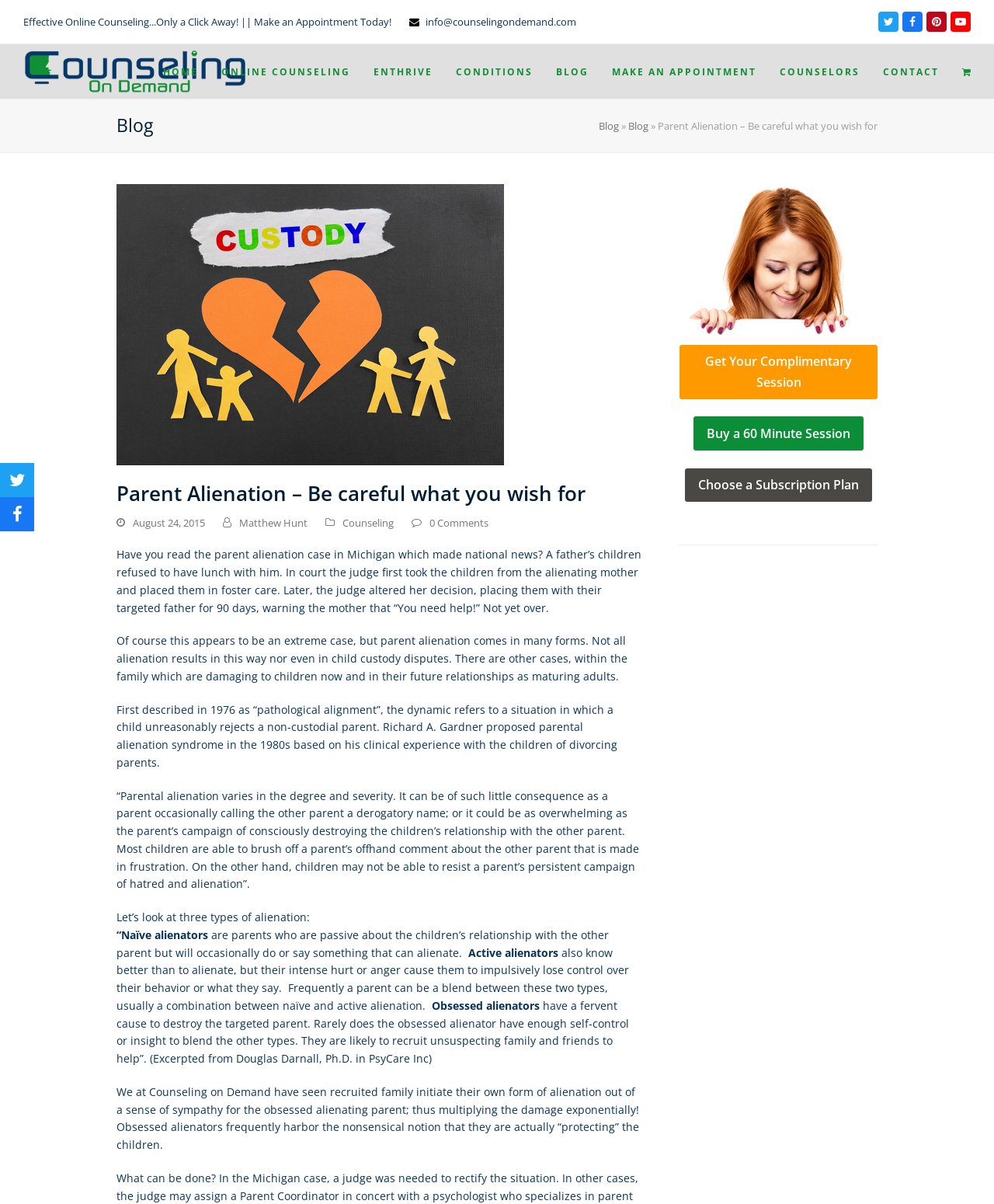Find the UI element described as: "Online Counseling" and predict its bounding box coordinates. Ensure the coordinates are four float numbers between 0 and 1, [left, top, right, bottom].

[0.211, 0.043, 0.364, 0.075]